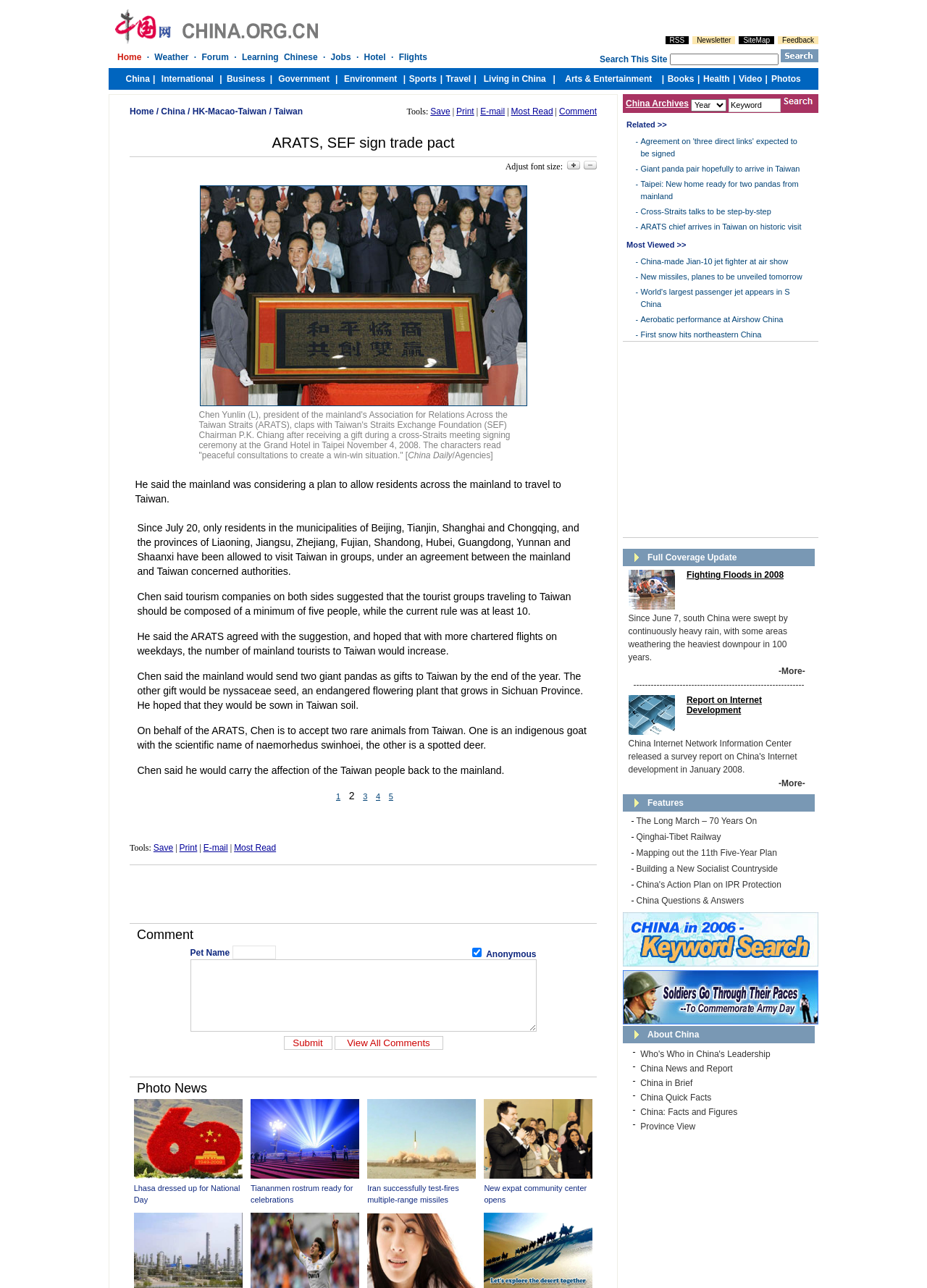How many links are in the top navigation bar?
From the image, respond using a single word or phrase.

5